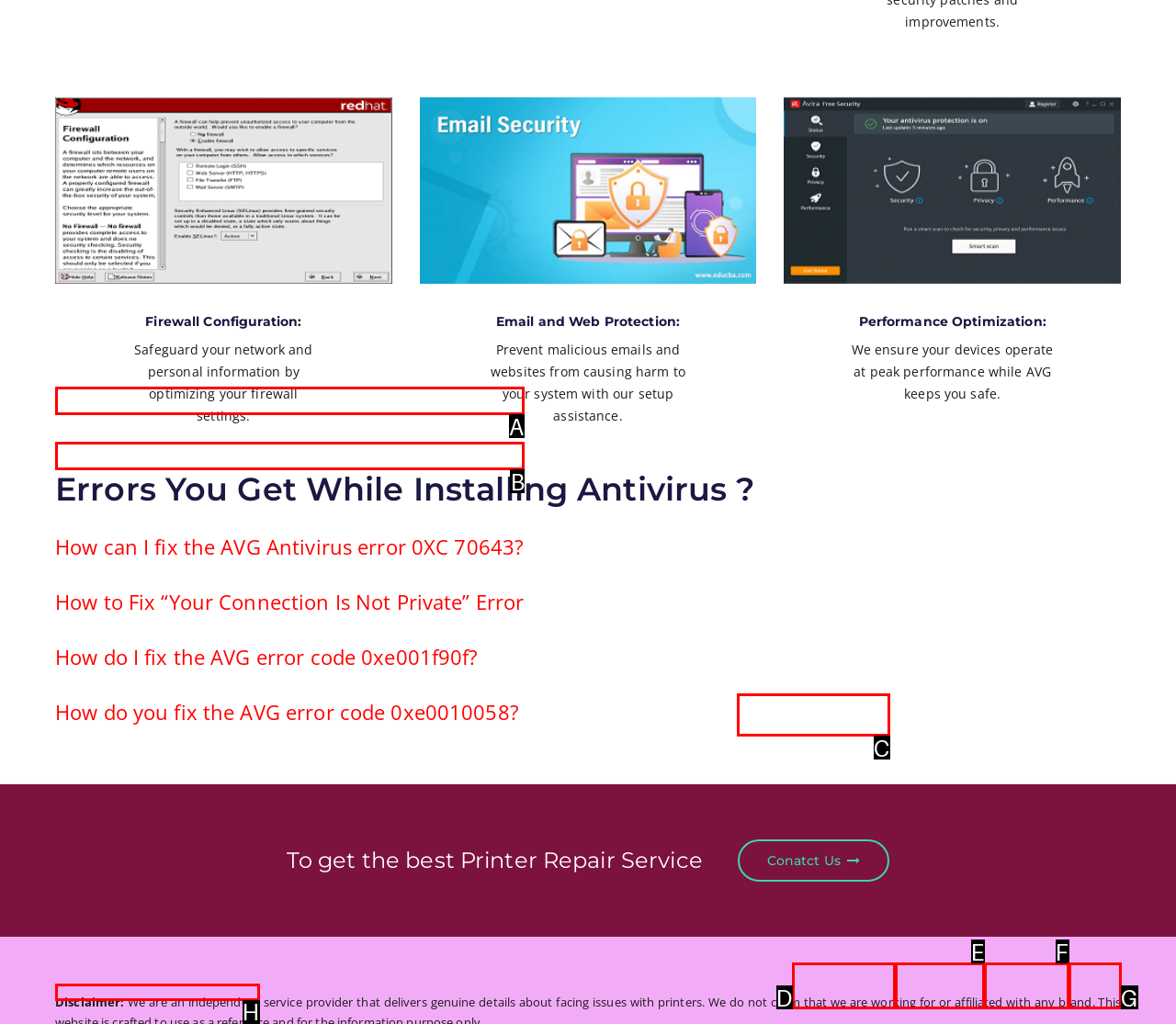Decide which UI element to click to accomplish the task: Get help with fixing “Your Connection Is Not Private” Error
Respond with the corresponding option letter.

B